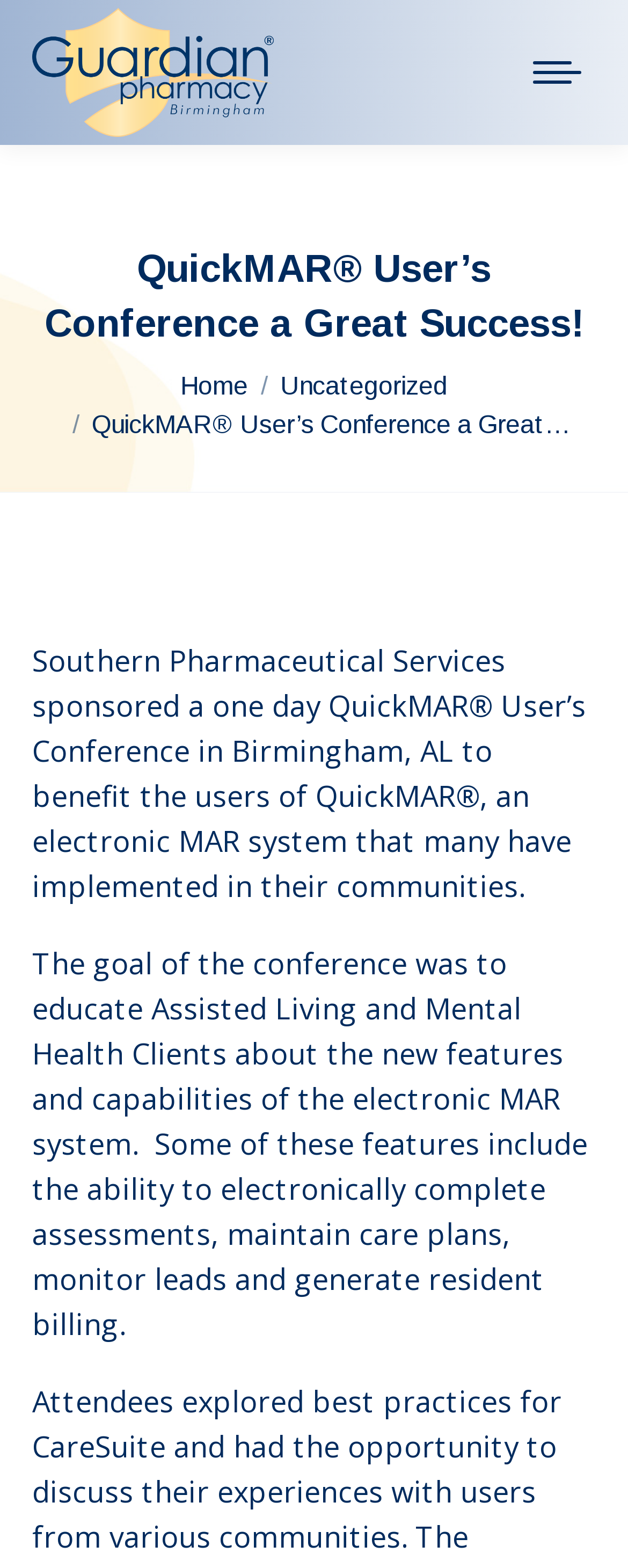Please find the bounding box for the UI element described by: "aria-label="Mobile menu icon"".

[0.826, 0.027, 0.949, 0.066]